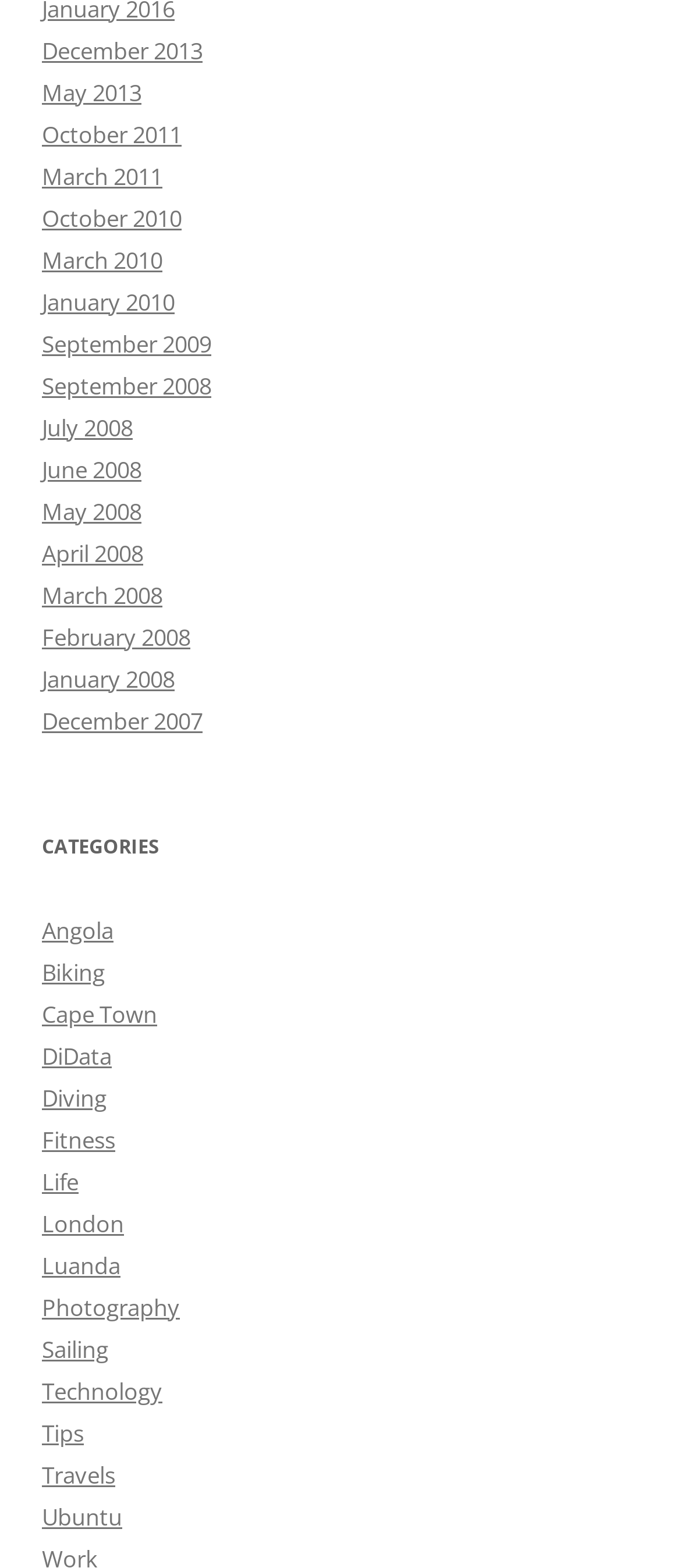Determine the bounding box coordinates of the region to click in order to accomplish the following instruction: "view user profile". Provide the coordinates as four float numbers between 0 and 1, specifically [left, top, right, bottom].

None